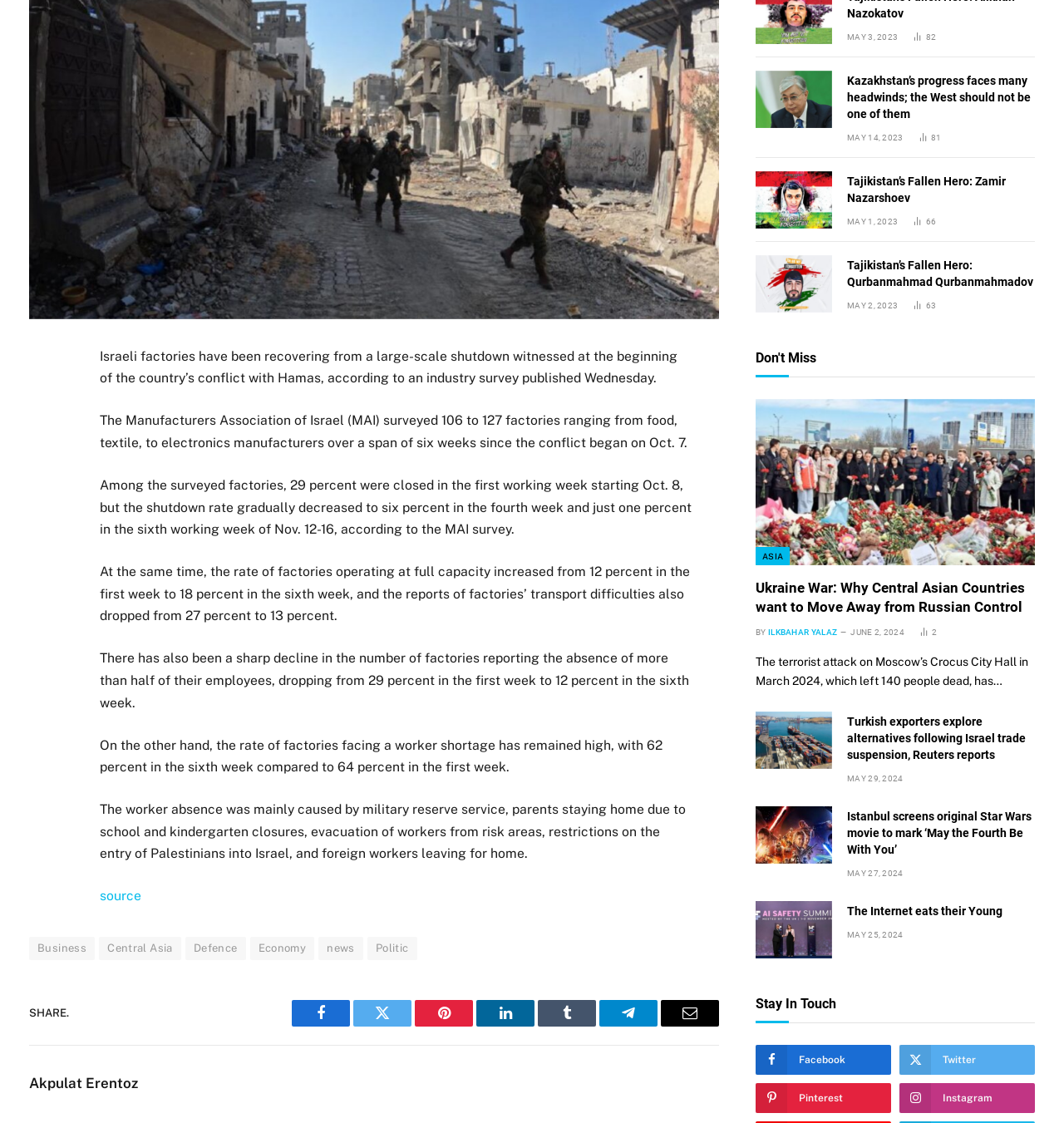Bounding box coordinates are specified in the format (top-left x, top-left y, bottom-right x, bottom-right y). All values are floating point numbers bounded between 0 and 1. Please provide the bounding box coordinate of the region this sentence describes: Regulation

None